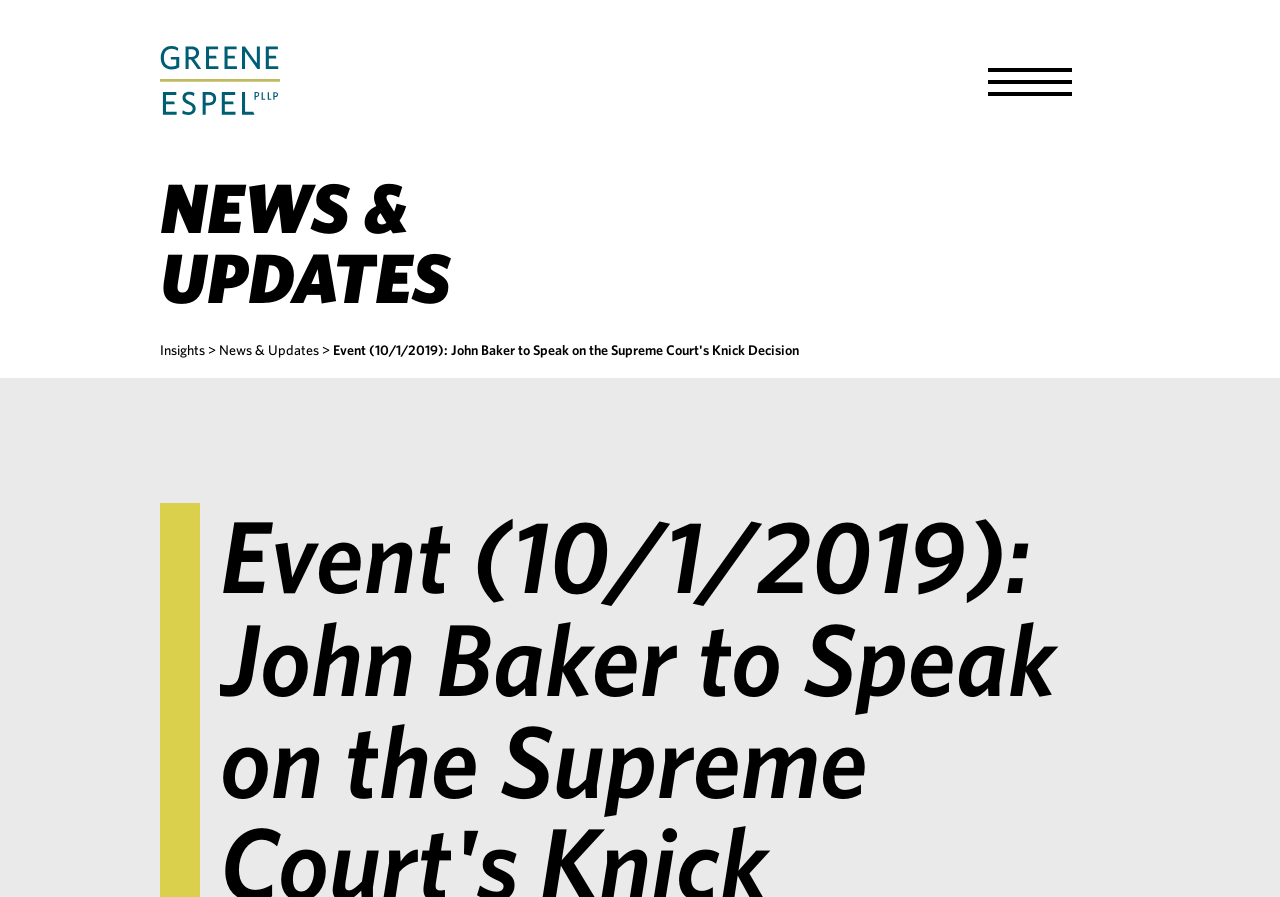Using the element description: "News & Updates", determine the bounding box coordinates for the specified UI element. The coordinates should be four float numbers between 0 and 1, [left, top, right, bottom].

[0.171, 0.381, 0.249, 0.399]